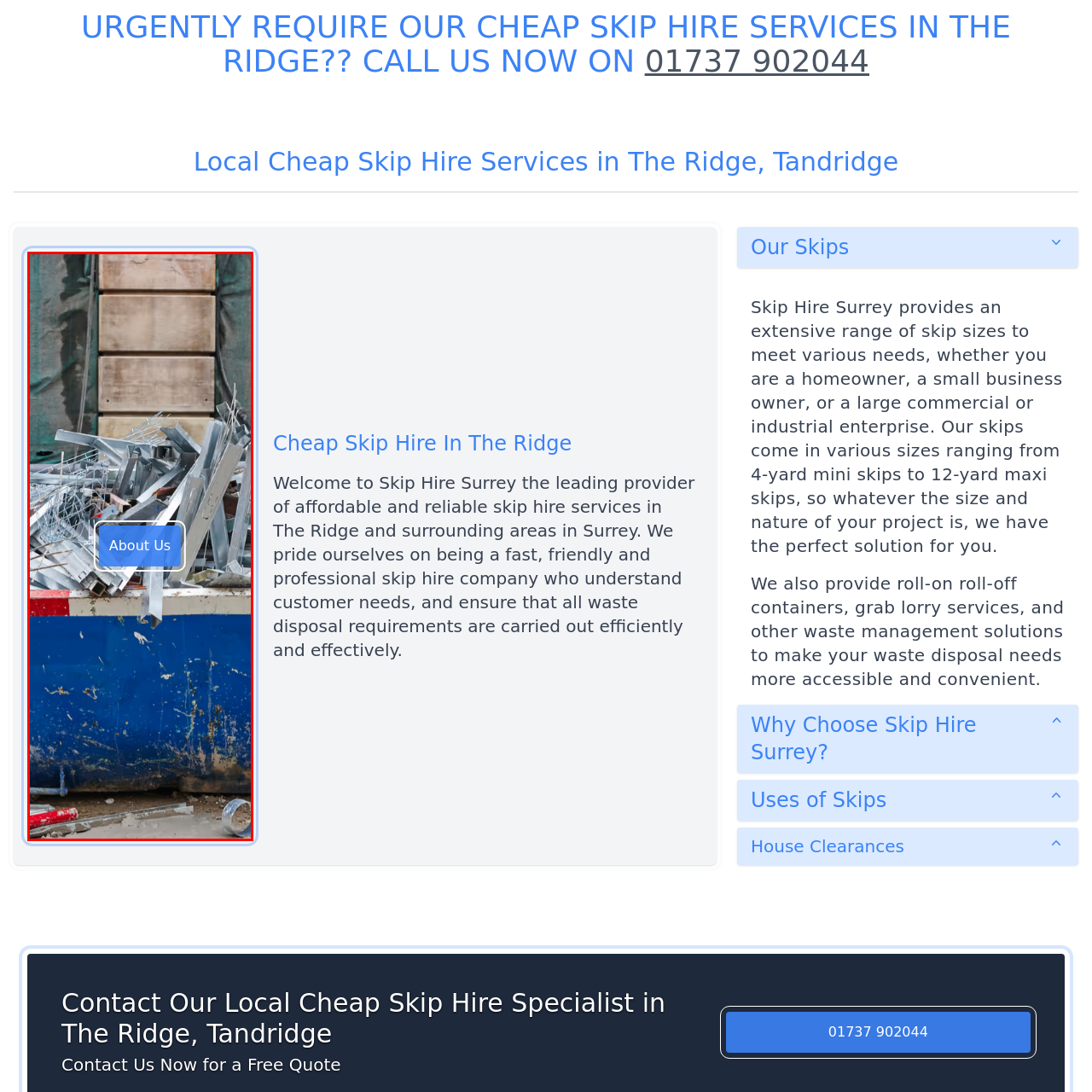What is the purpose of the call-to-action button?
Inspect the image inside the red bounding box and answer the question with as much detail as you can.

The image has an overlaying call-to-action button labeled 'About Us', which is encouraging viewers to learn more about the company's offerings, indicating that the purpose of the button is to provide more information about the company.